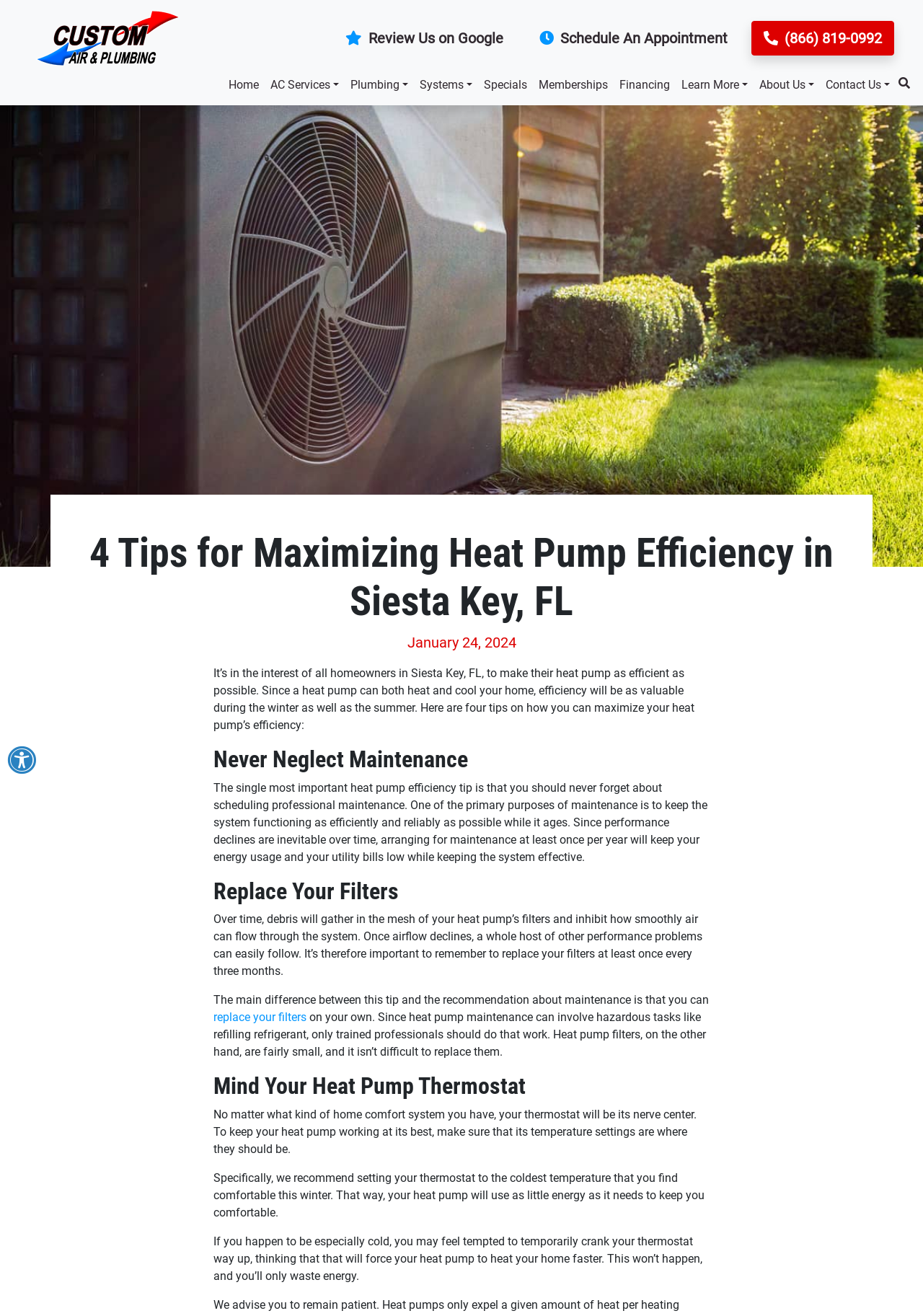Refer to the screenshot and give an in-depth answer to this question: What should you avoid doing with your thermostat?

The webpage advises against temporarily cranking the thermostat way up when feeling cold, as it will only waste energy and not heat the home faster.